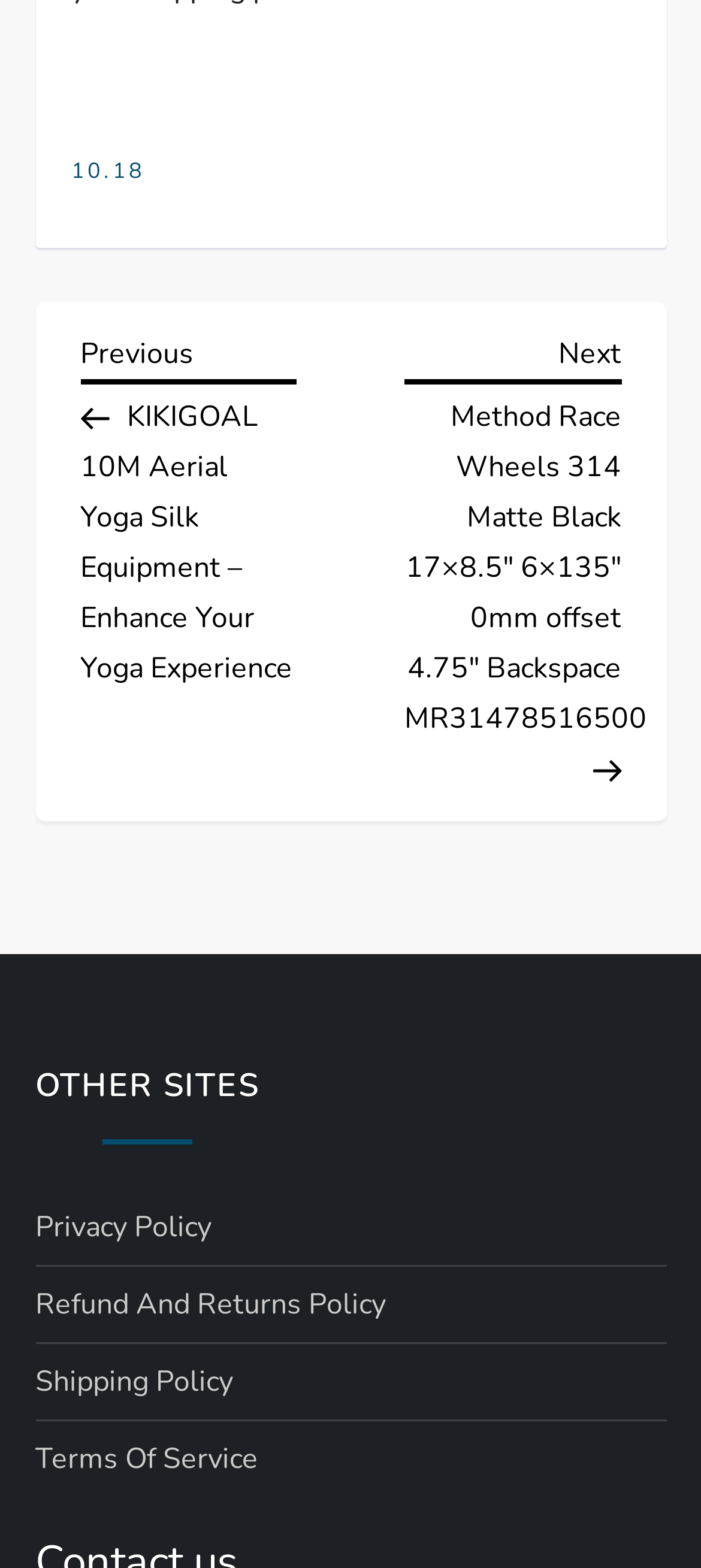Find the coordinates for the bounding box of the element with this description: "10.18".

[0.101, 0.101, 0.206, 0.119]